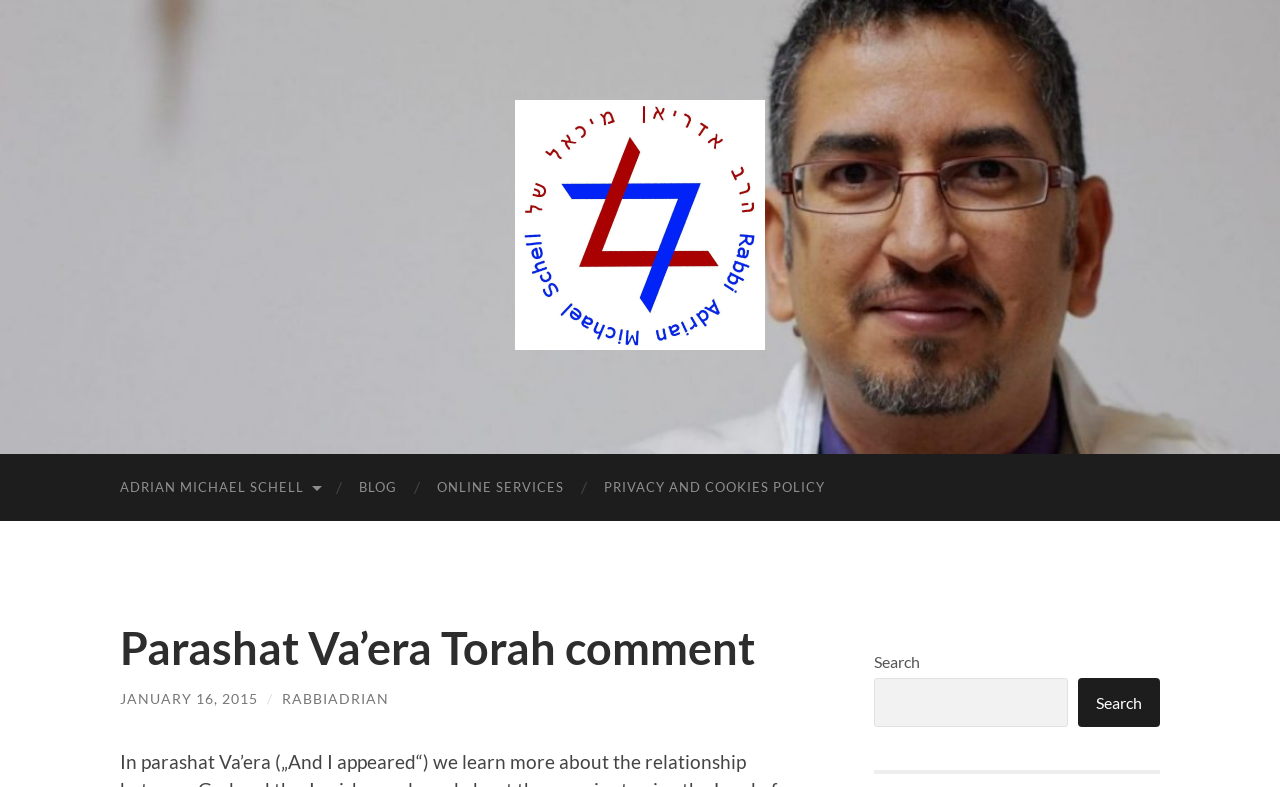Identify the bounding box coordinates of the area that should be clicked in order to complete the given instruction: "View online services". The bounding box coordinates should be four float numbers between 0 and 1, i.e., [left, top, right, bottom].

[0.326, 0.577, 0.456, 0.662]